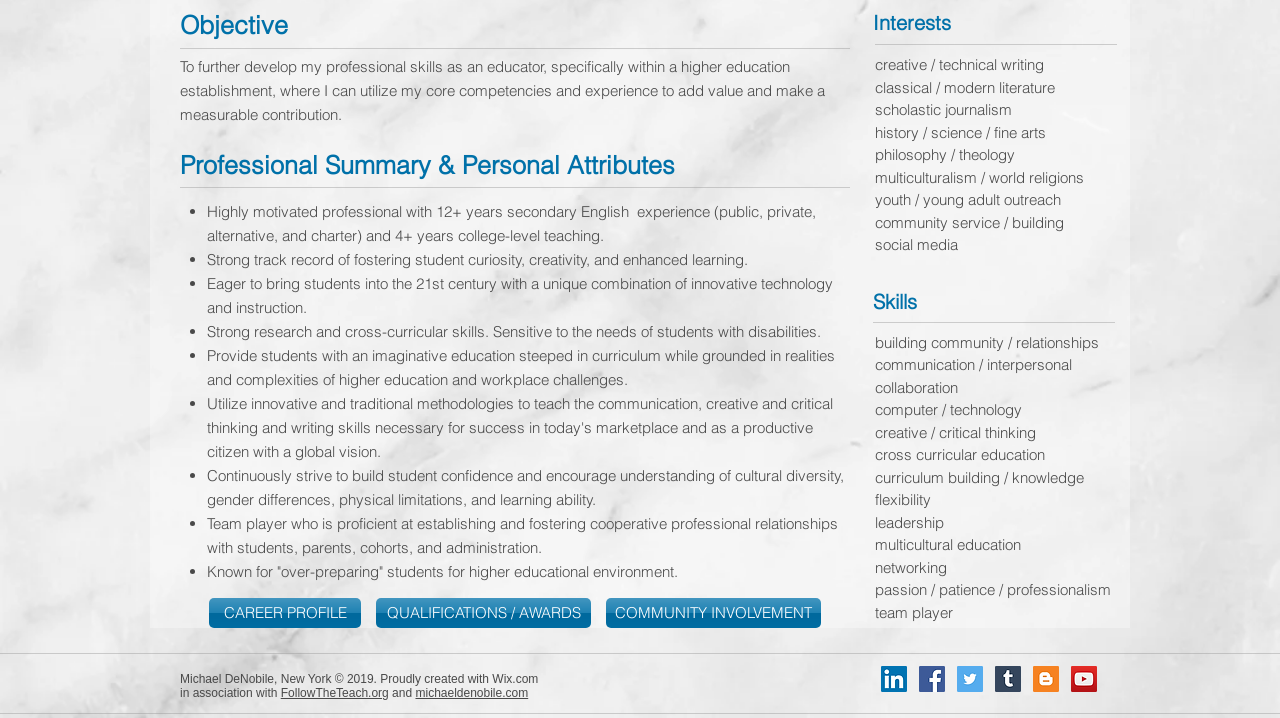Find the bounding box coordinates for the element described here: "QUALIFICATIONS / AWARDS".

[0.294, 0.833, 0.462, 0.875]